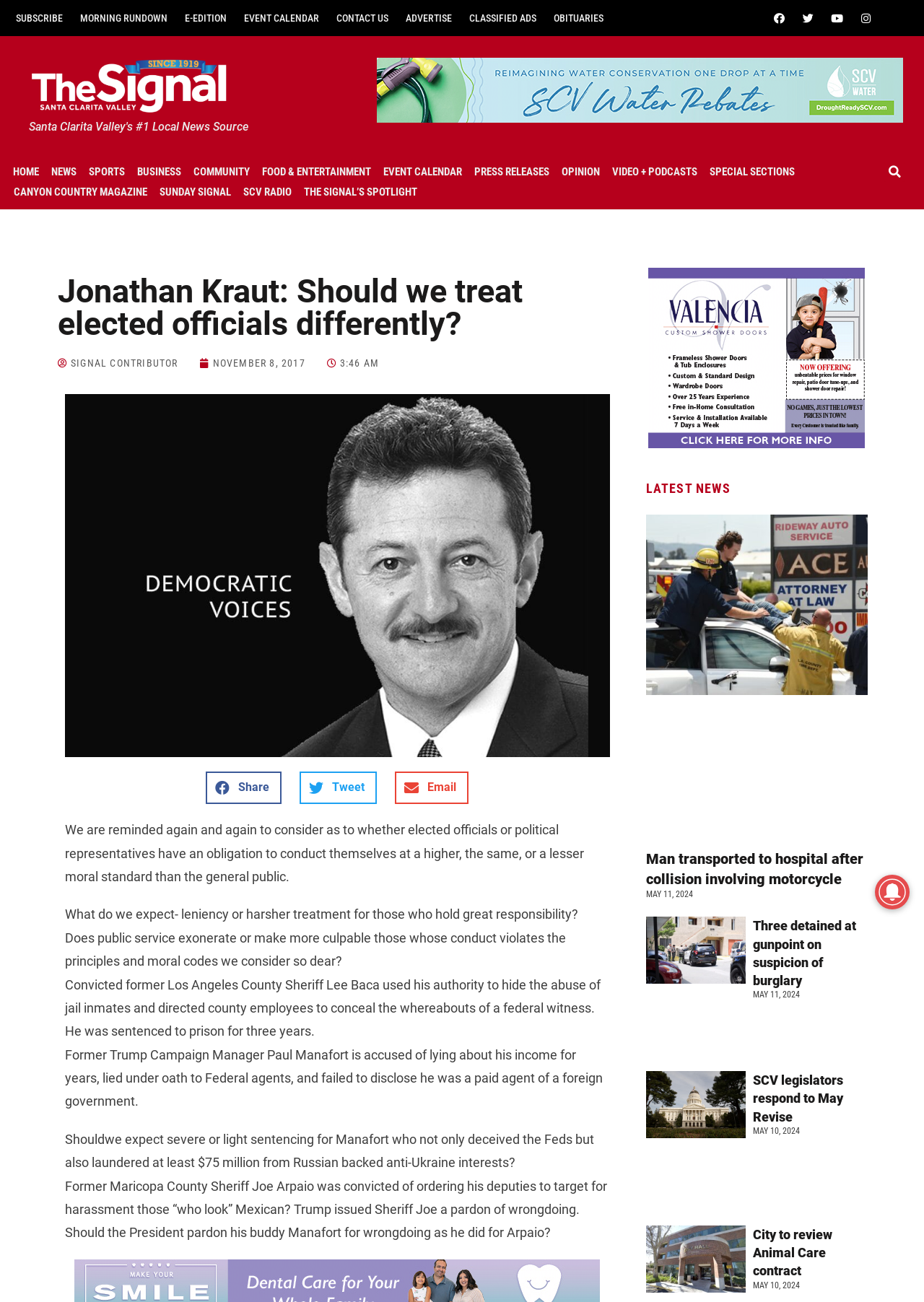Using floating point numbers between 0 and 1, provide the bounding box coordinates in the format (top-left x, top-left y, bottom-right x, bottom-right y). Locate the UI element described here: Special Sections

[0.762, 0.124, 0.866, 0.14]